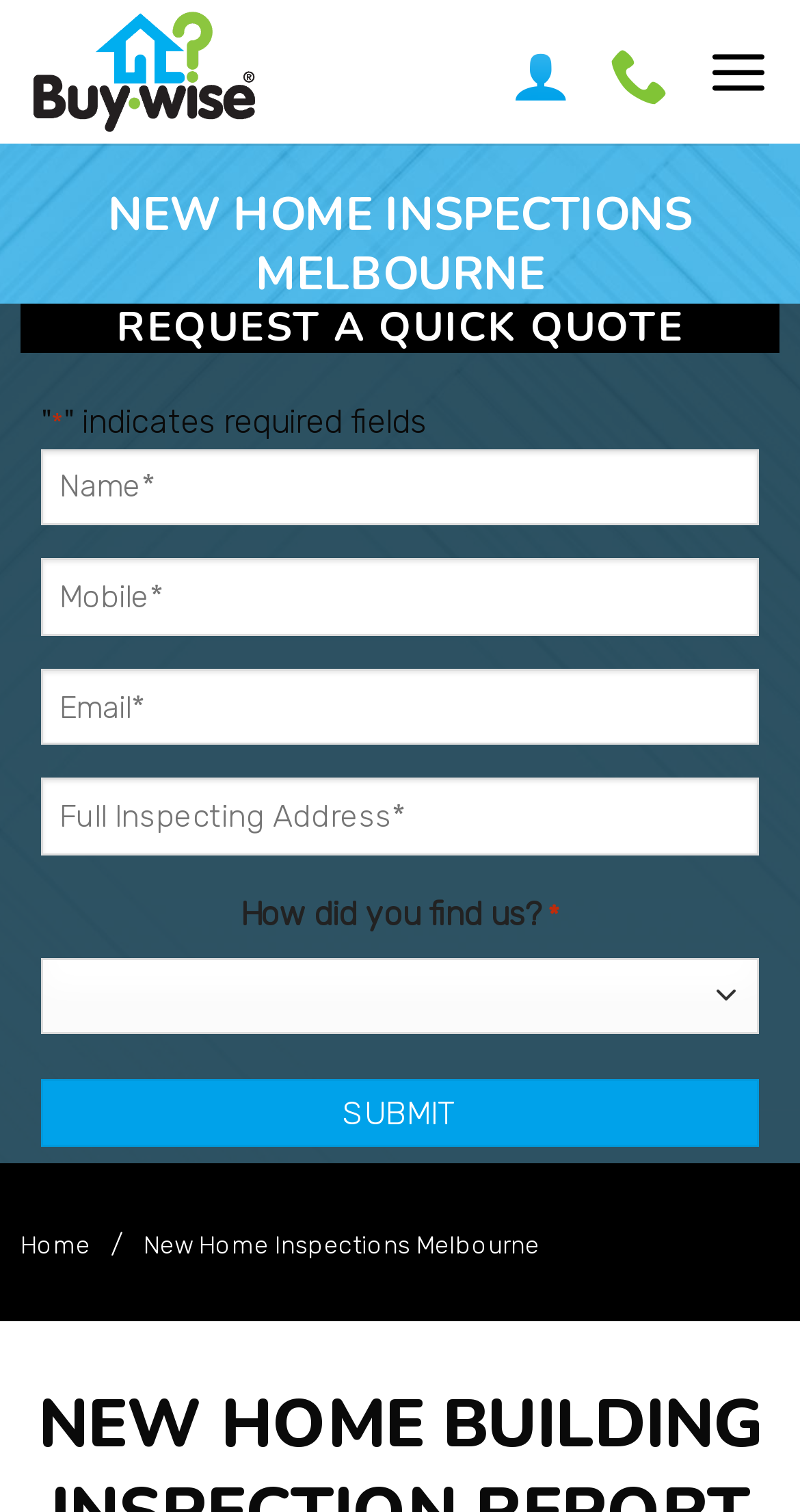Answer the question below using just one word or a short phrase: 
What is the phone number to call for a quote?

1800 289